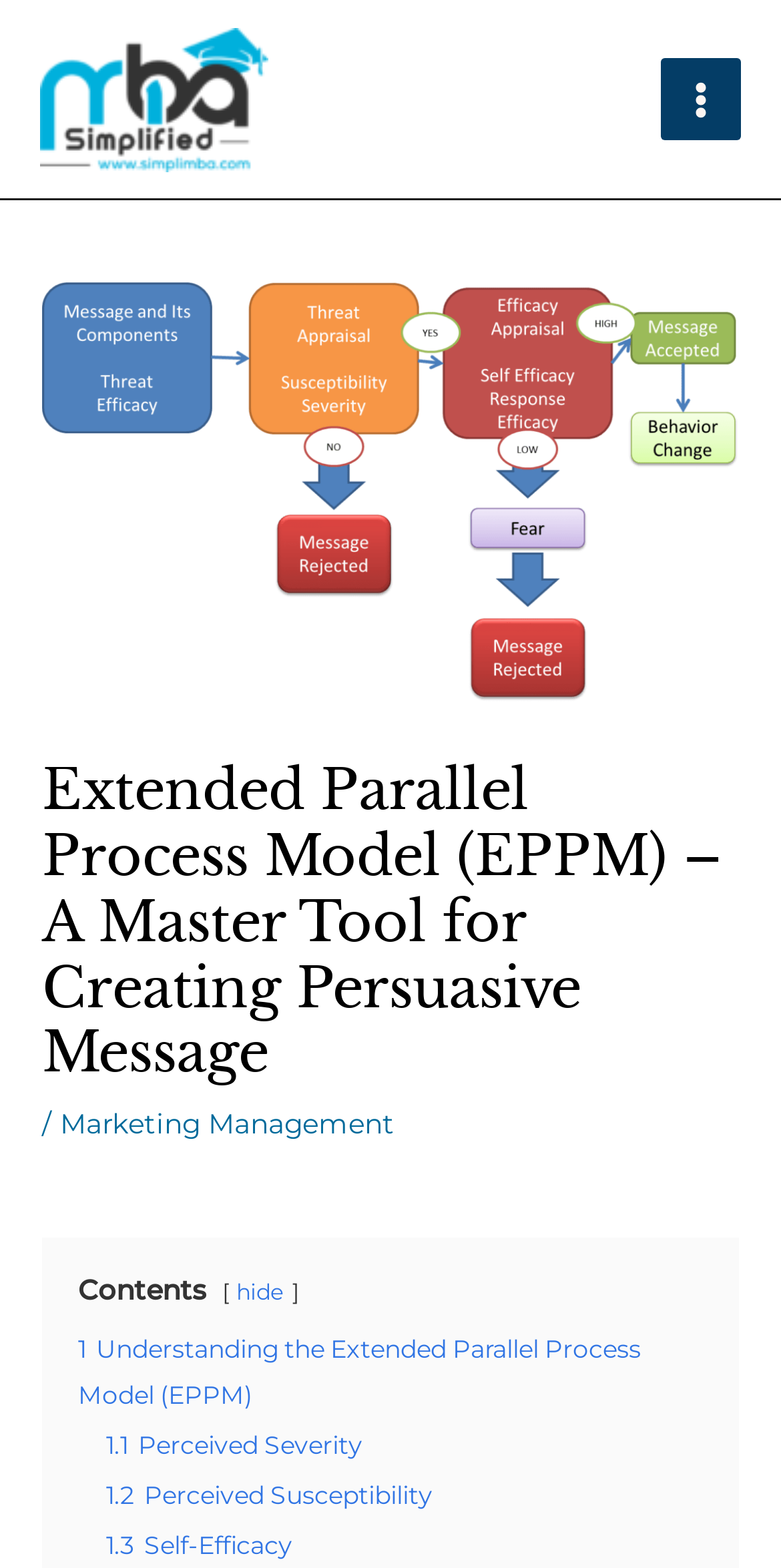Can you identify and provide the main heading of the webpage?

Extended Parallel Process Model (EPPM) – A Master Tool for Creating Persuasive Message